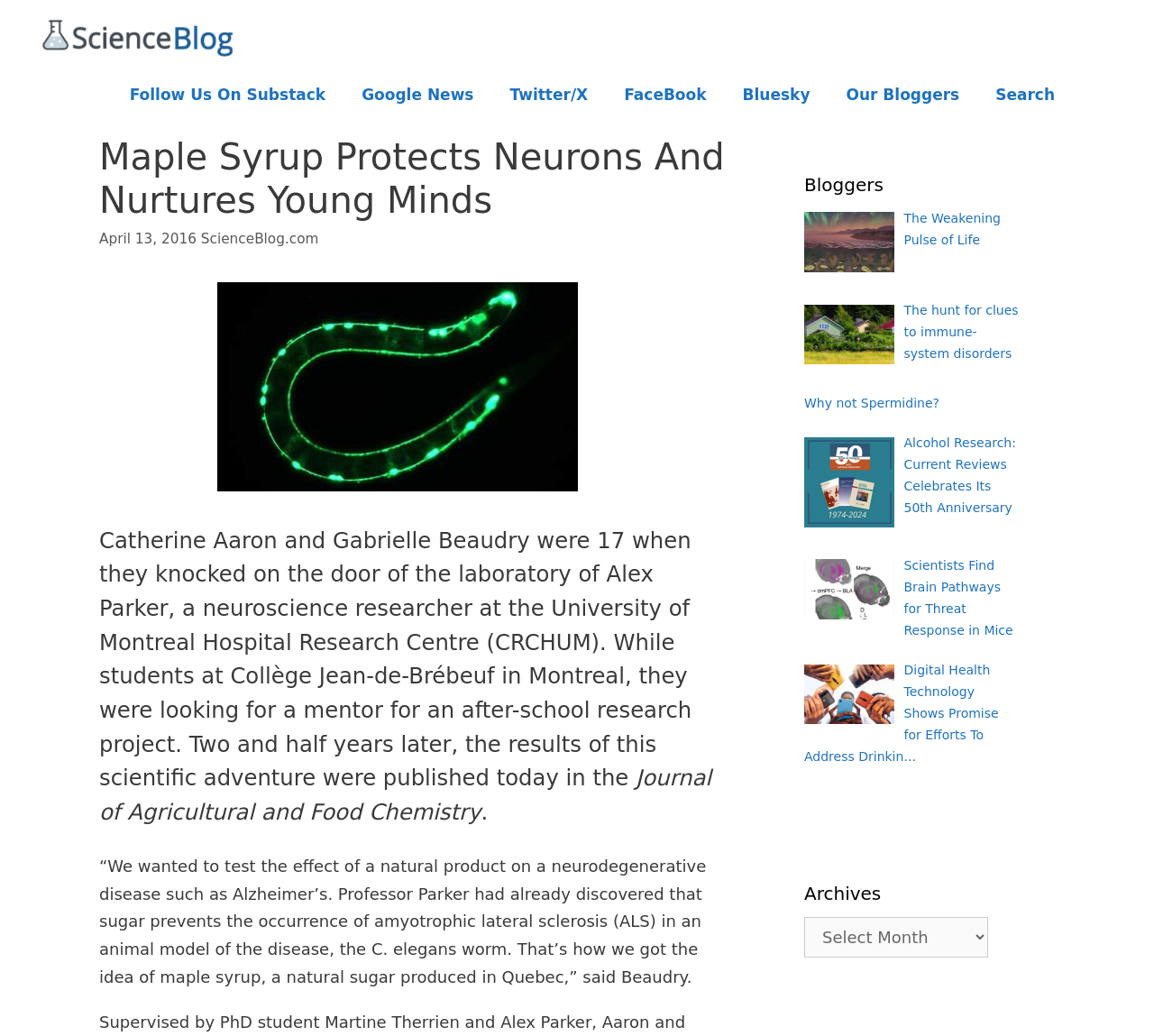Locate the bounding box coordinates of the element that should be clicked to fulfill the instruction: "Check the blog post about The hunt for clues to immune-system disorders".

[0.783, 0.293, 0.883, 0.348]